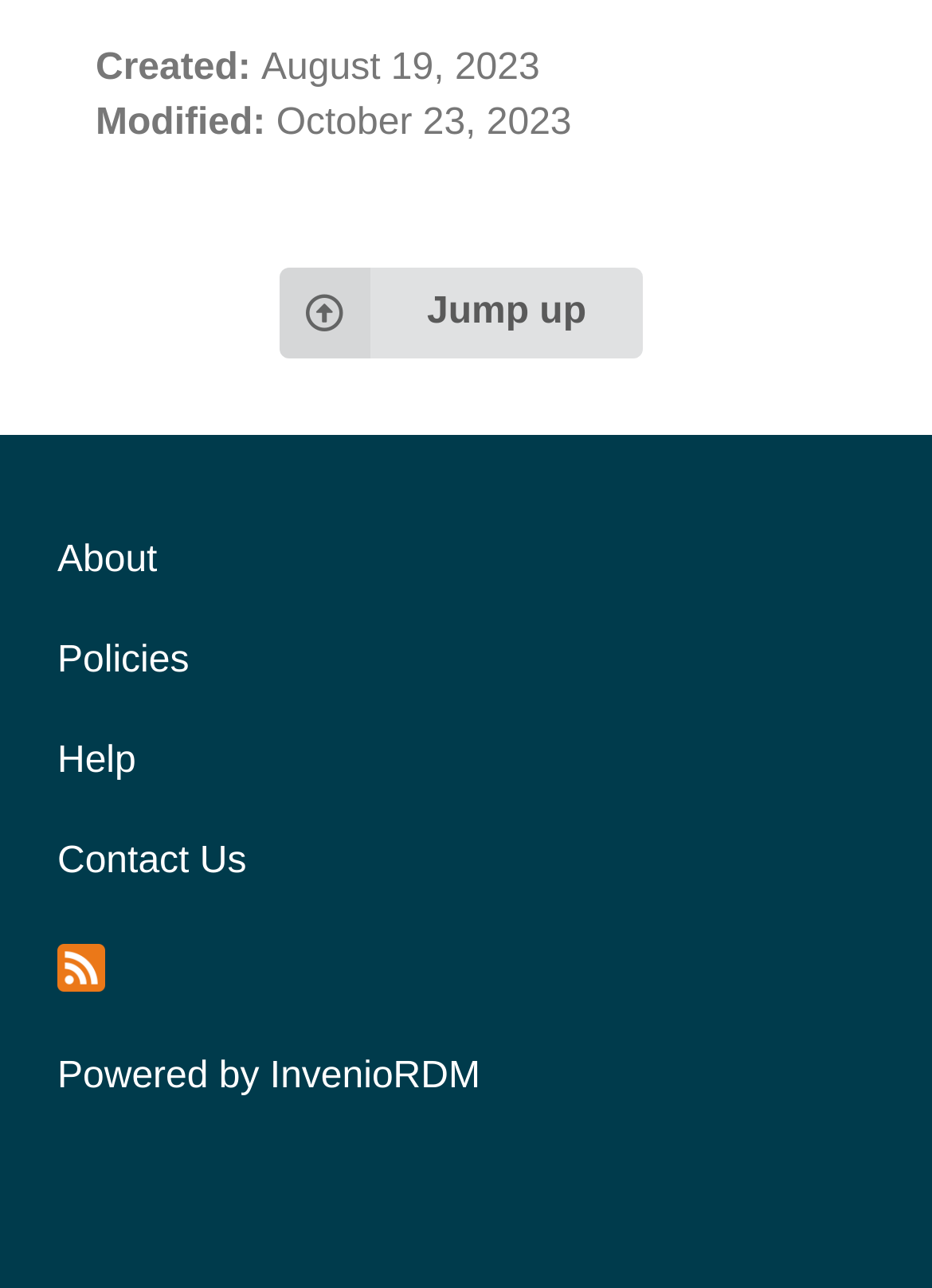Please reply with a single word or brief phrase to the question: 
What is the creation date of the information?

August 19, 2023